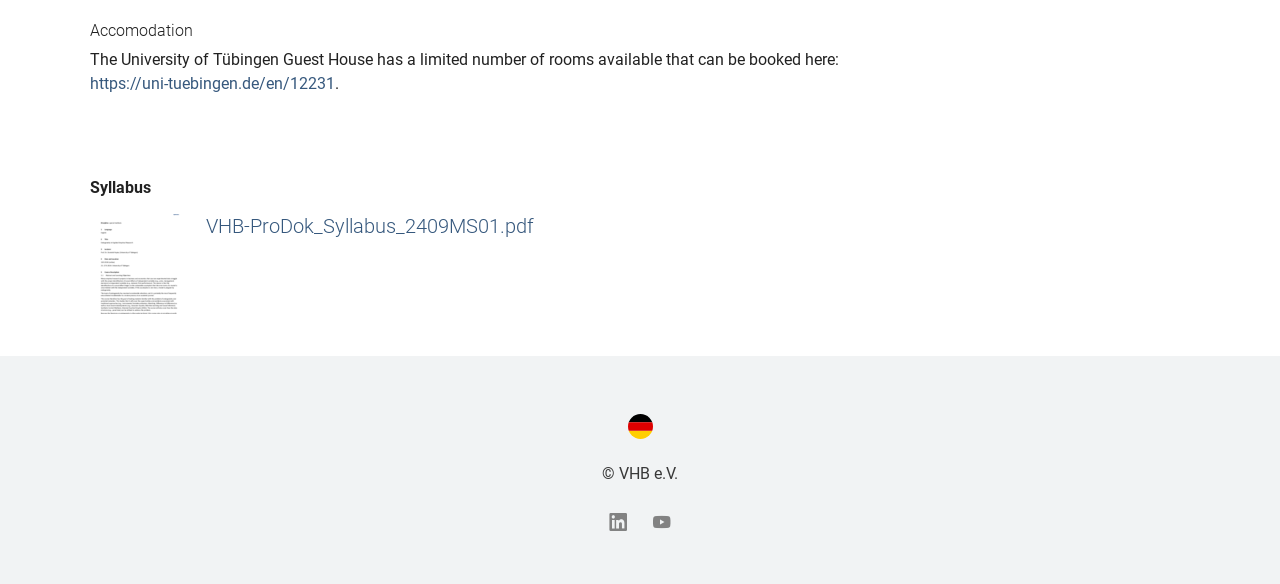Consider the image and give a detailed and elaborate answer to the question: 
What is the copyright holder of the webpage?

The StaticText element '© VHB e.V.' indicates that the copyright holder of the webpage is VHB e.V.